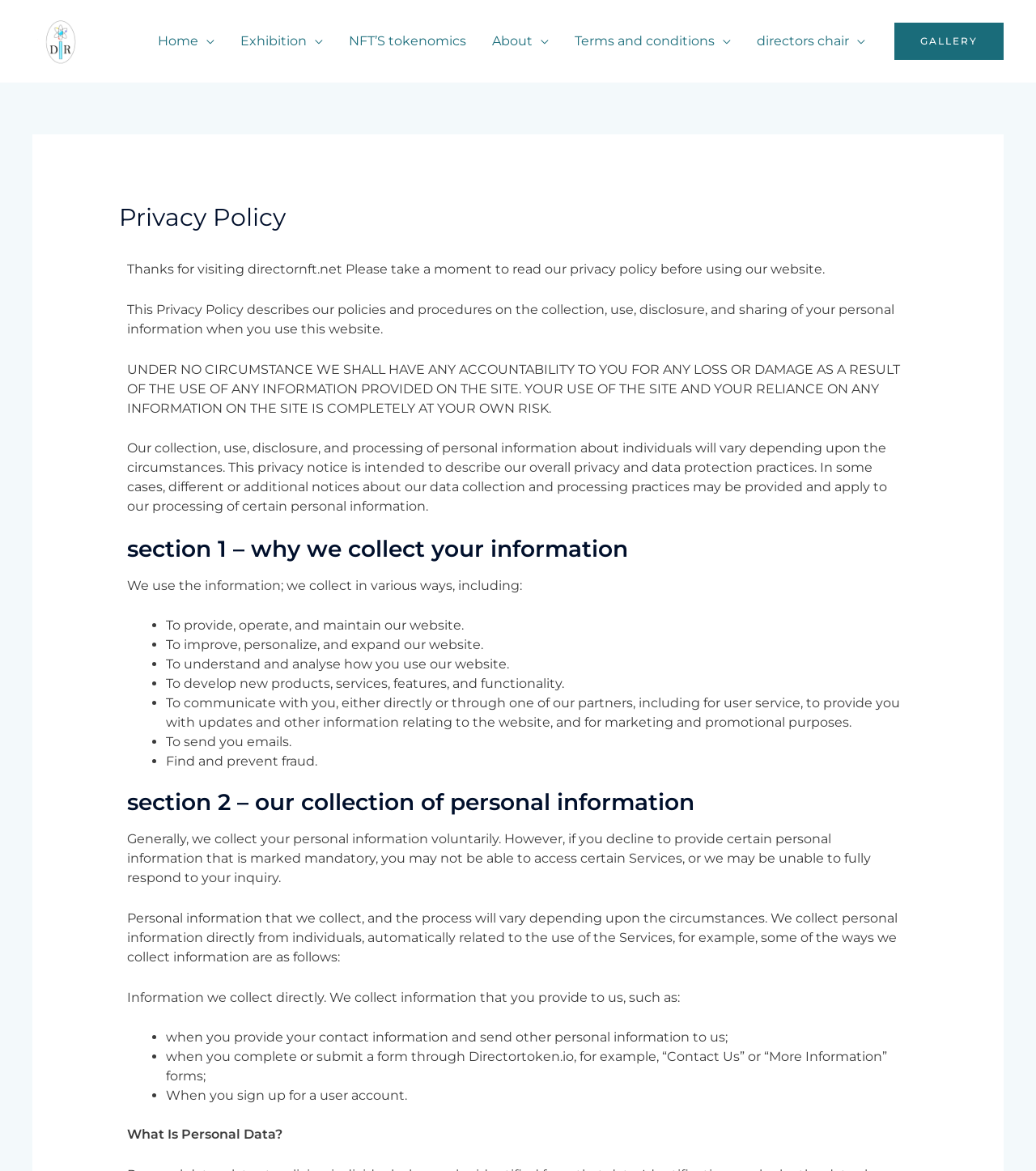Provide the bounding box coordinates for the UI element that is described as: "Gallery".

[0.863, 0.019, 0.969, 0.051]